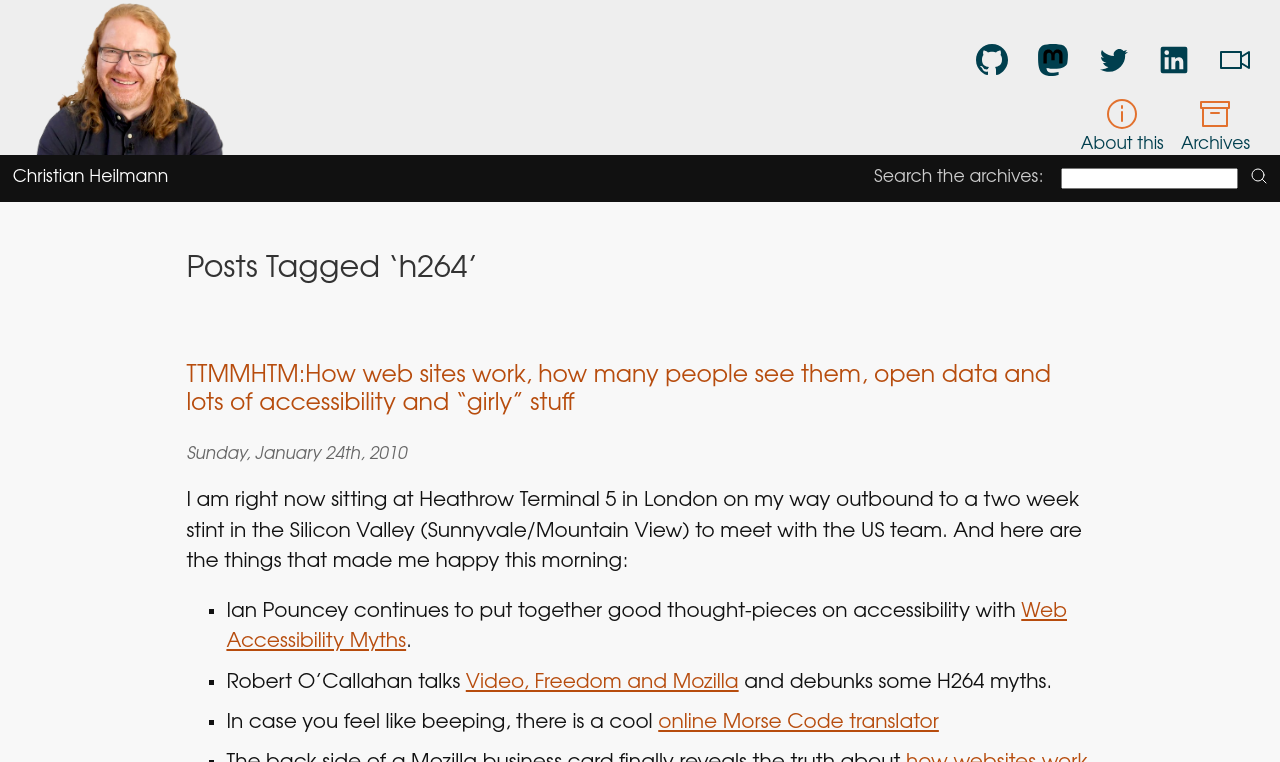What is the date of the post?
Look at the webpage screenshot and answer the question with a detailed explanation.

The date of the post can be found in the text, which mentions 'Sunday, January 24th, 2010' as the date the author is writing the post.